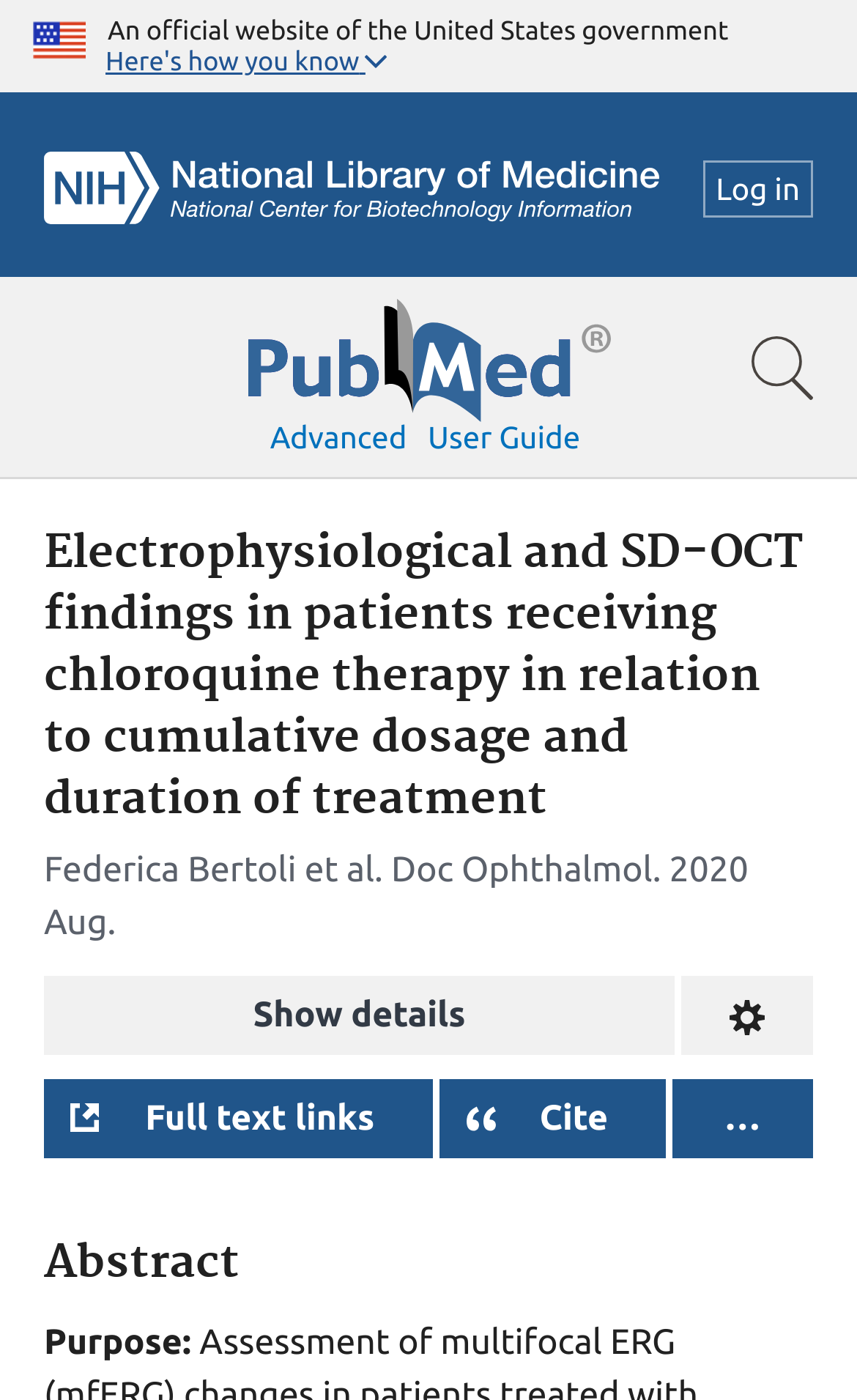Can you determine the bounding box coordinates of the area that needs to be clicked to fulfill the following instruction: "Show article details"?

[0.051, 0.697, 0.787, 0.754]